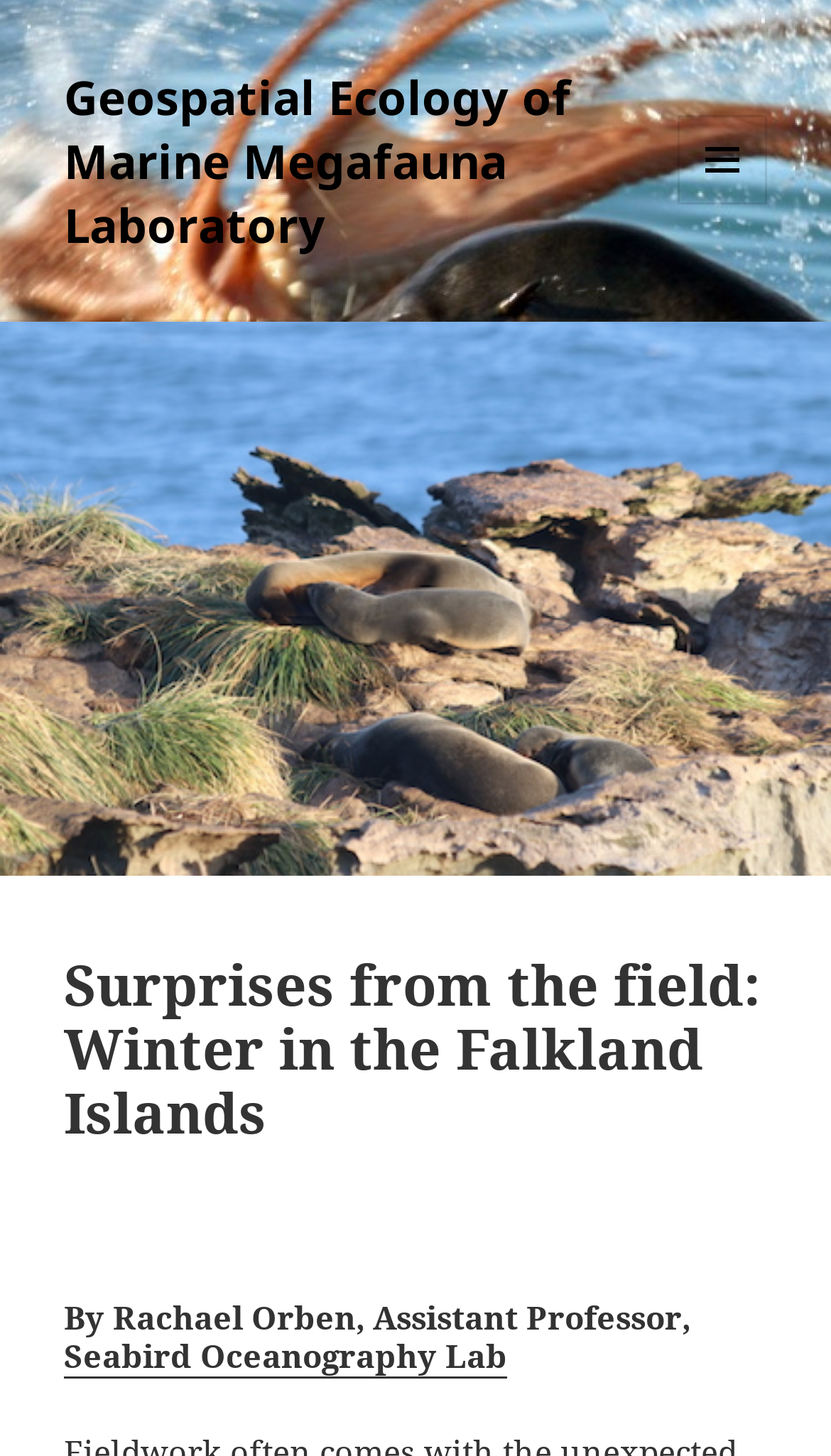Generate the main heading text from the webpage.

Surprises from the field: Winter in the Falkland Islands